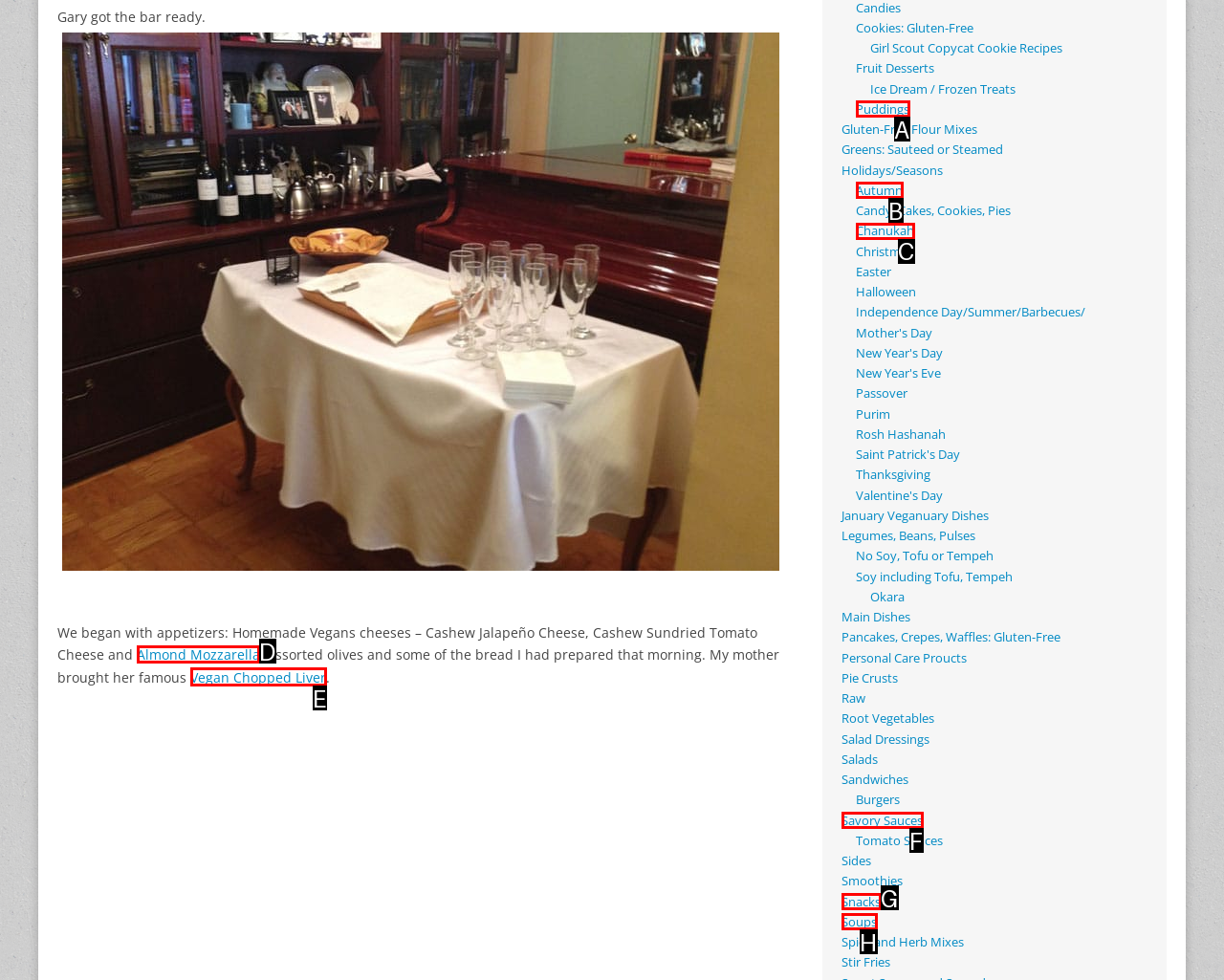Which lettered option should be clicked to achieve the task: Read the project log? Choose from the given choices.

None